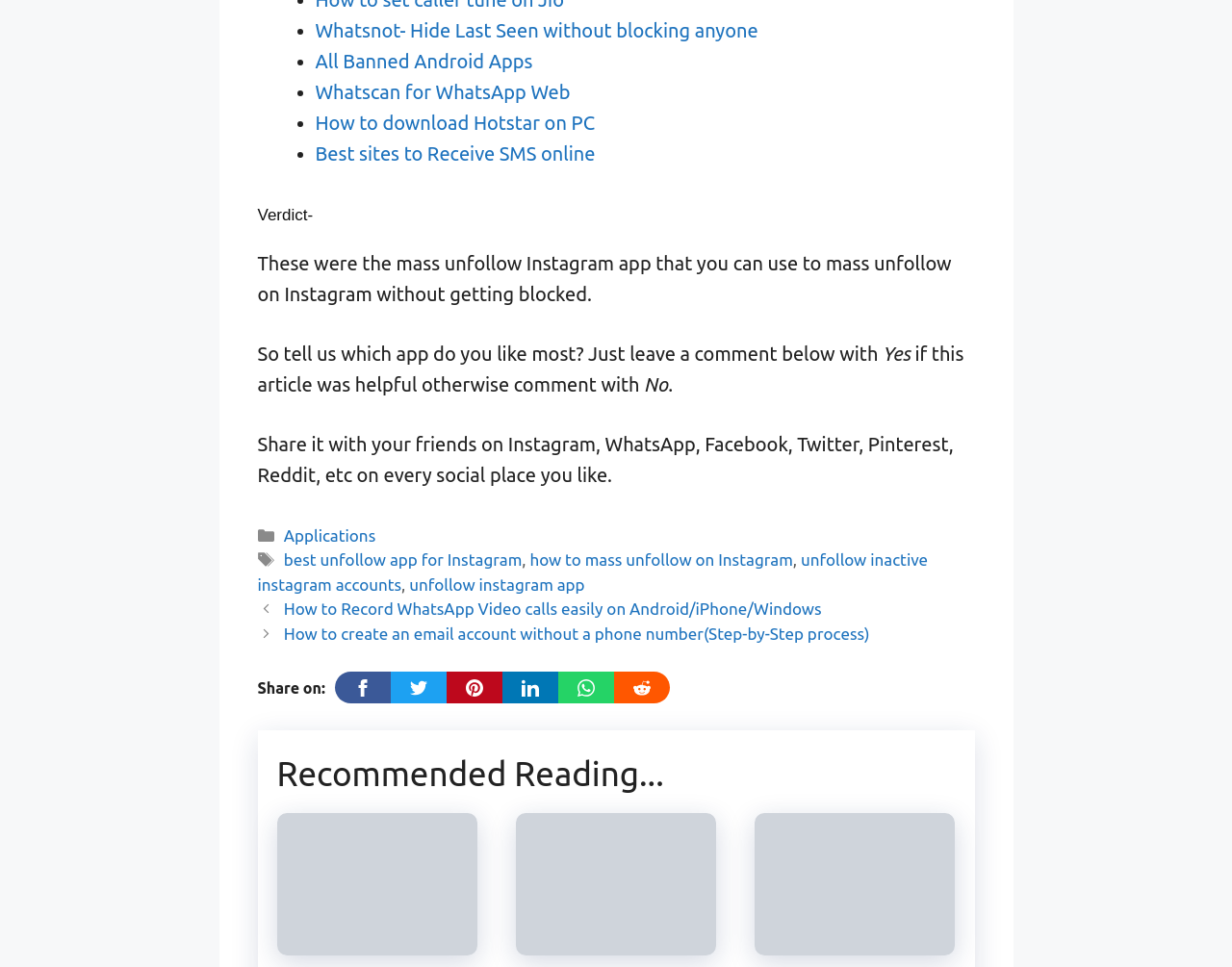Kindly determine the bounding box coordinates for the clickable area to achieve the given instruction: "Share on WhatsApp".

[0.272, 0.695, 0.317, 0.728]